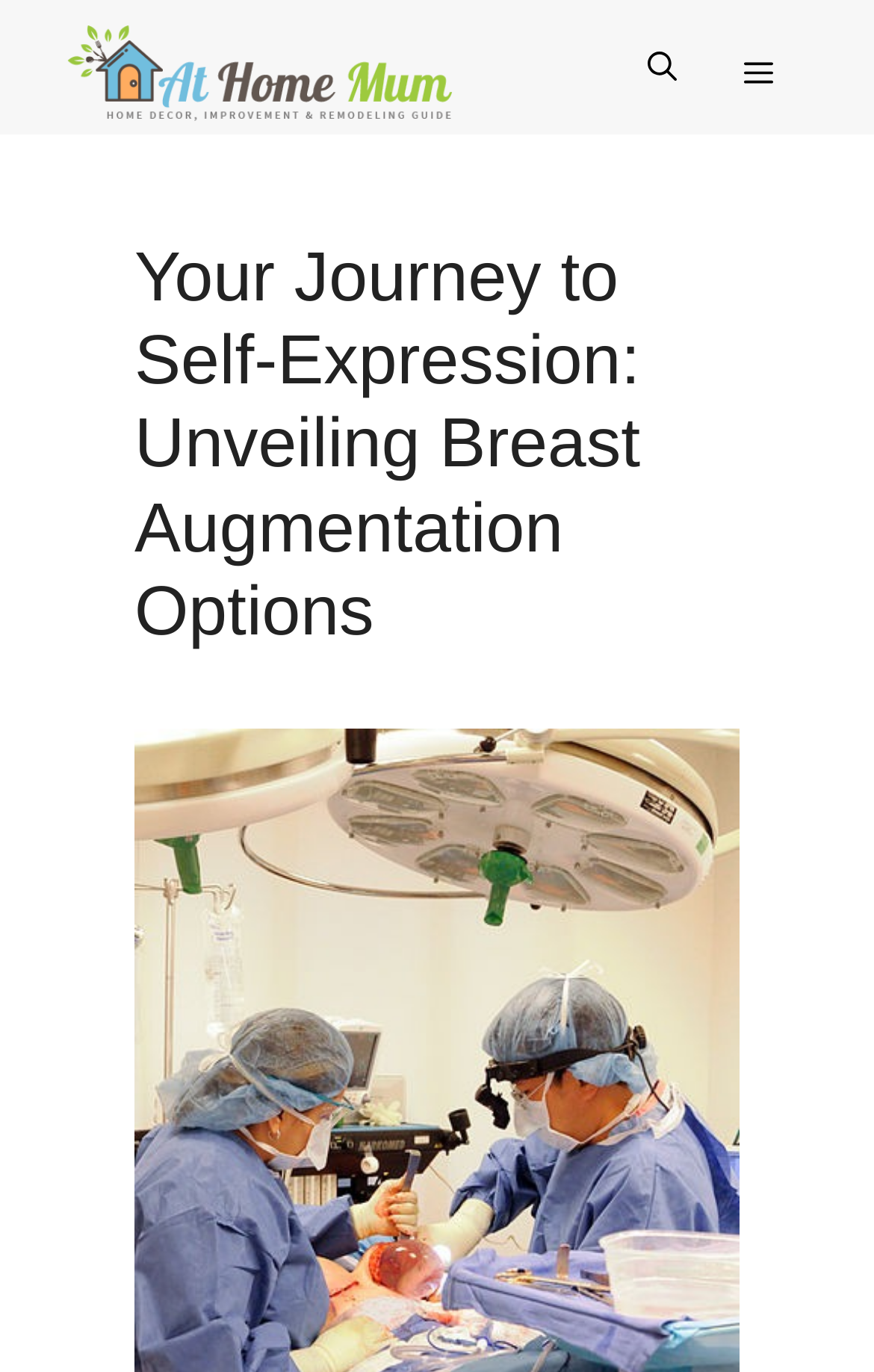Provide the bounding box coordinates for the UI element that is described by this text: "Menu". The coordinates should be in the form of four float numbers between 0 and 1: [left, top, right, bottom].

[0.813, 0.016, 0.923, 0.09]